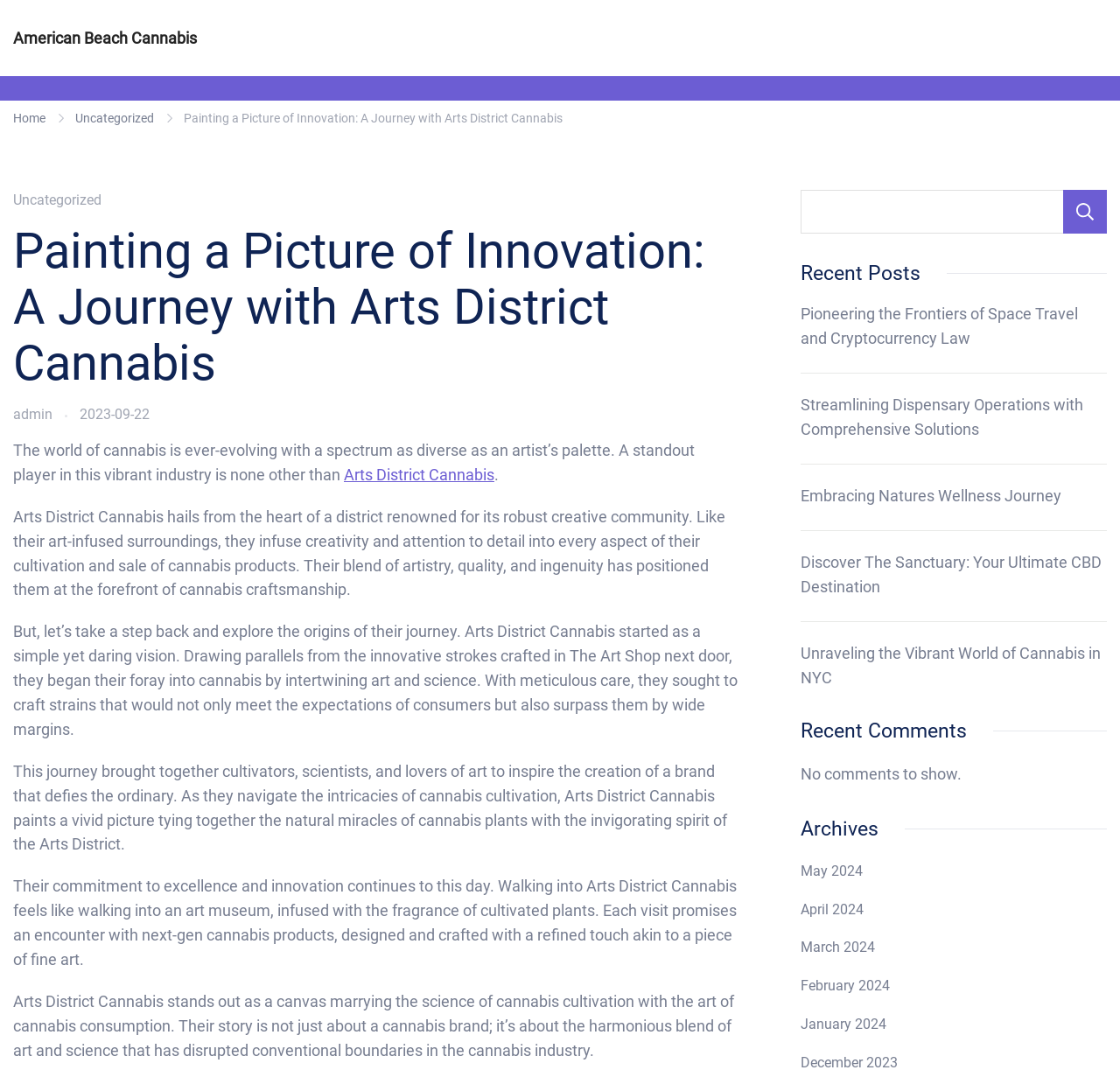Determine and generate the text content of the webpage's headline.

Painting a Picture of Innovation: A Journey with Arts District Cannabis